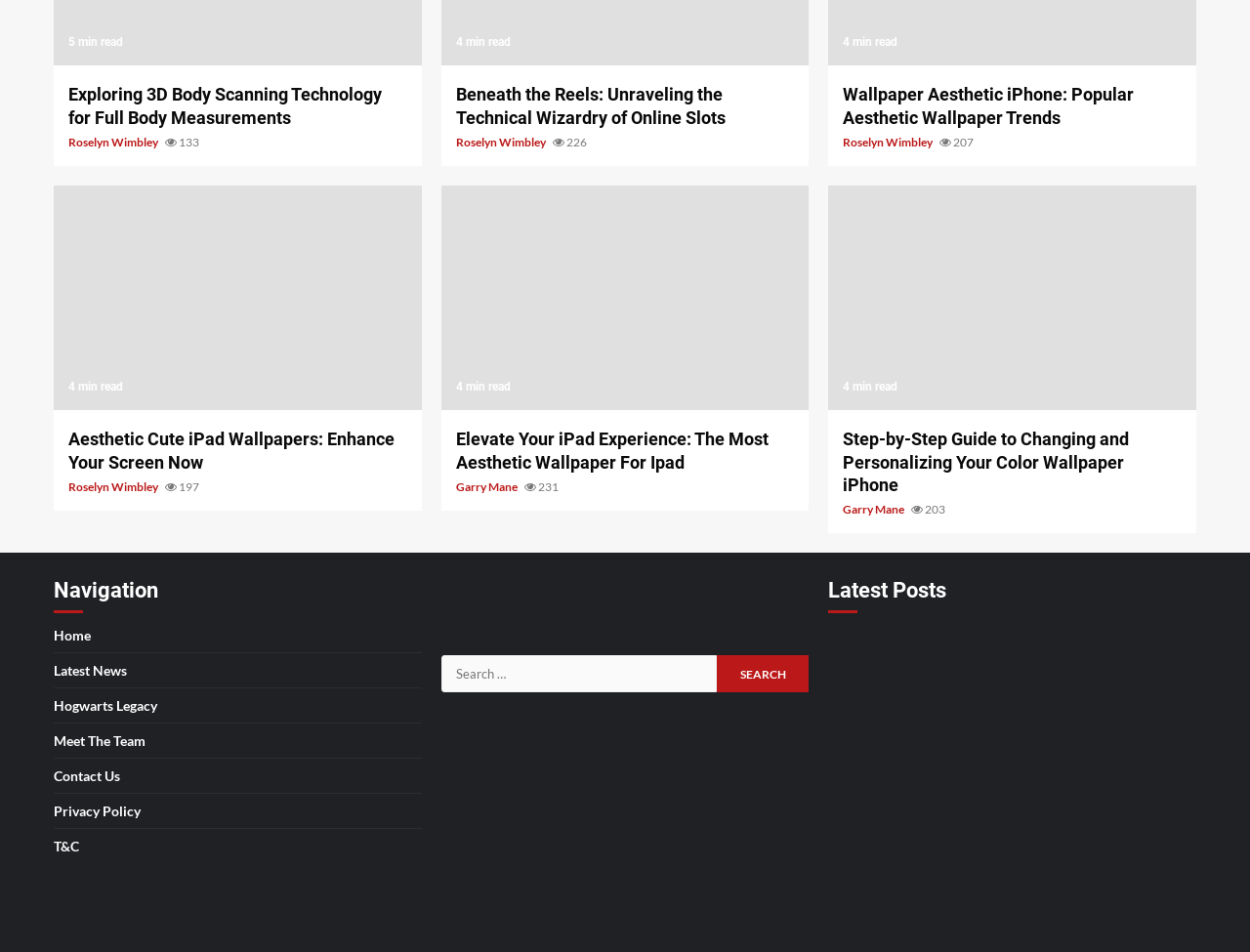Predict the bounding box coordinates of the area that should be clicked to accomplish the following instruction: "Visit the homepage". The bounding box coordinates should consist of four float numbers between 0 and 1, i.e., [left, top, right, bottom].

[0.043, 0.658, 0.073, 0.676]